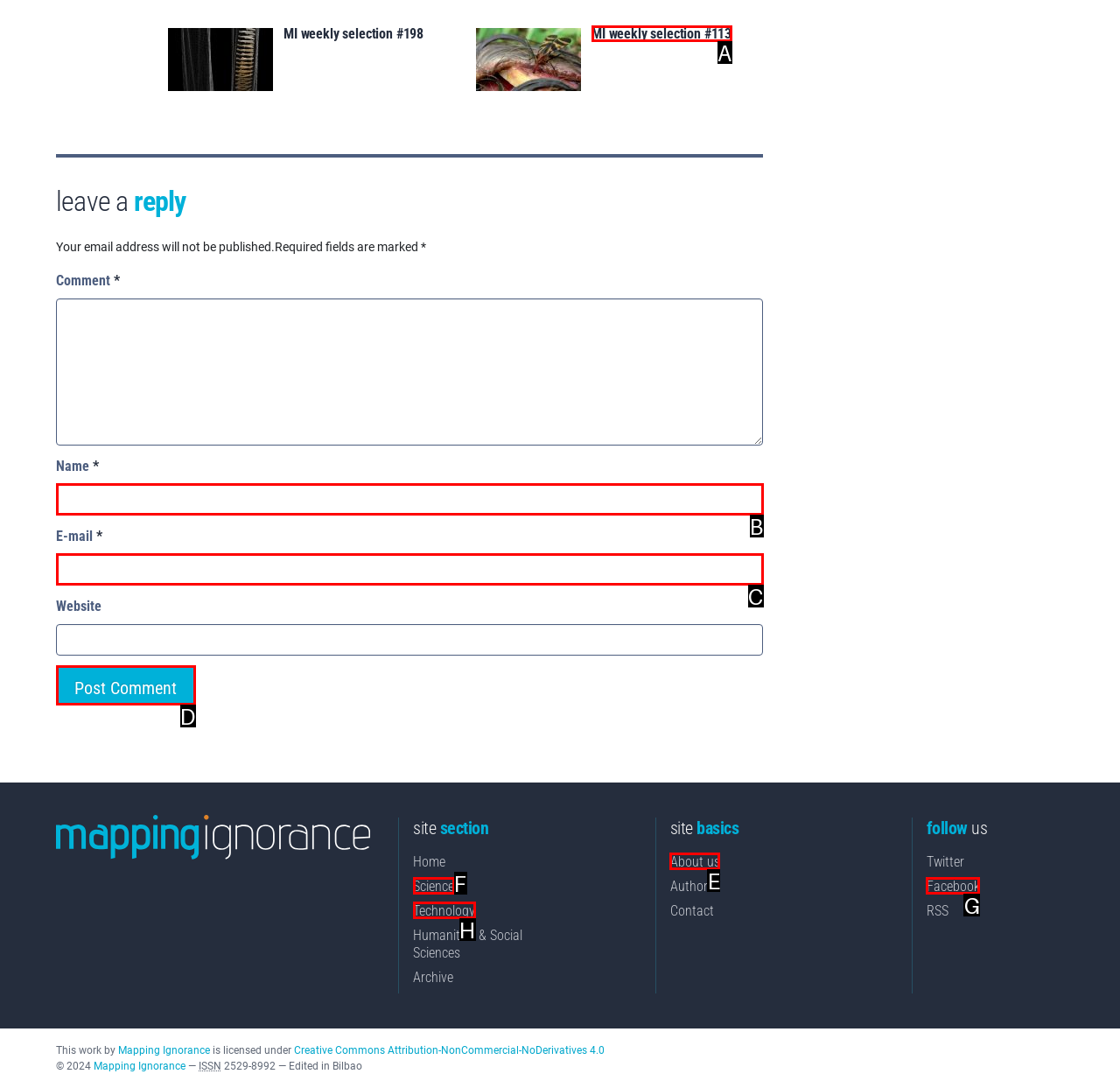Select the HTML element that corresponds to the description: aria-describedby="email-notes" name="email". Reply with the letter of the correct option.

C